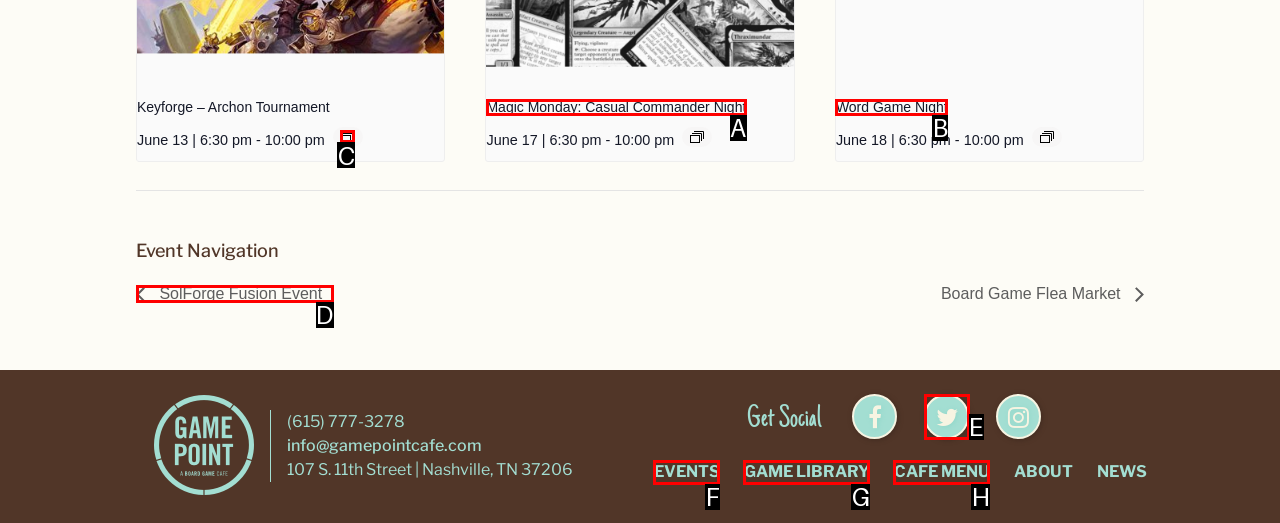Determine which UI element you should click to perform the task: View the 'Event Series' details
Provide the letter of the correct option from the given choices directly.

C